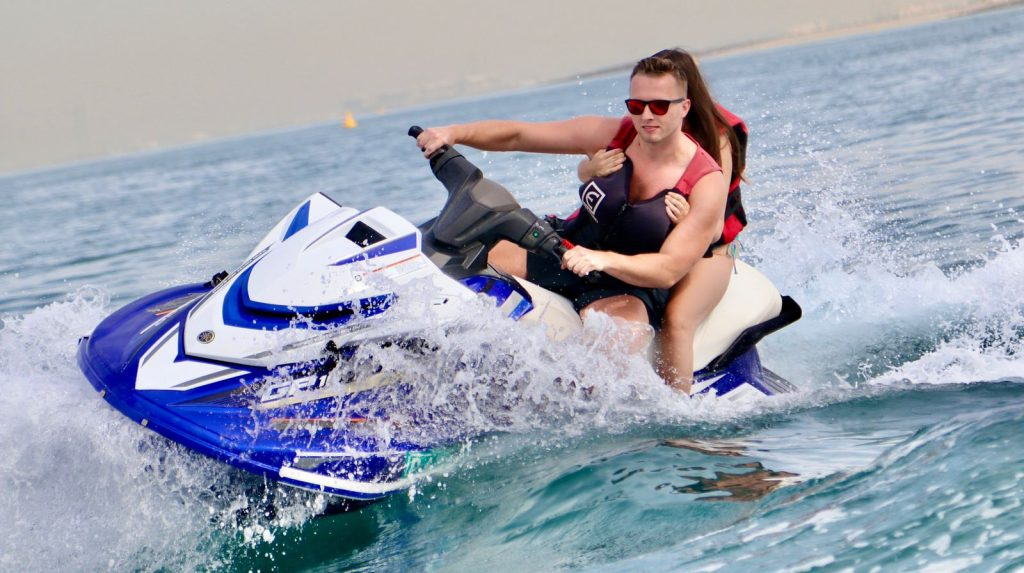What is the color of the water in the background?
Please provide a comprehensive answer based on the visual information in the image.

The caption describes the water in the background as 'azure waters', which suggests a bright blue color.